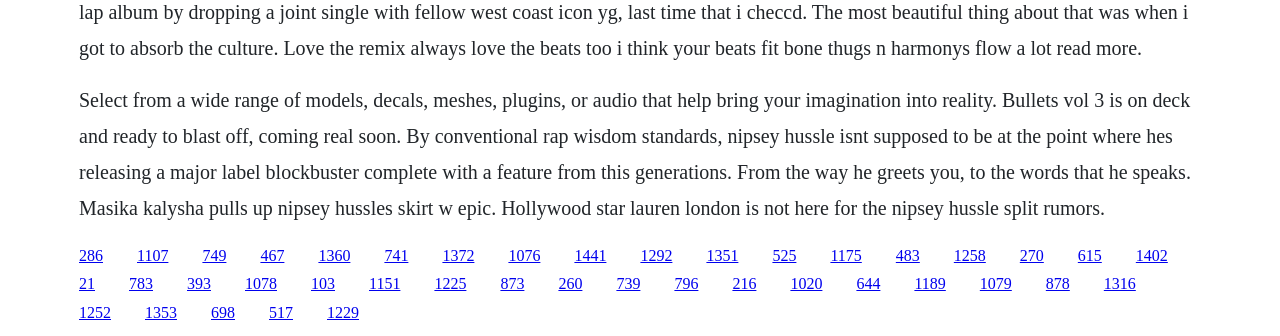From the webpage screenshot, predict the bounding box of the UI element that matches this description: "1079".

[0.765, 0.82, 0.79, 0.87]